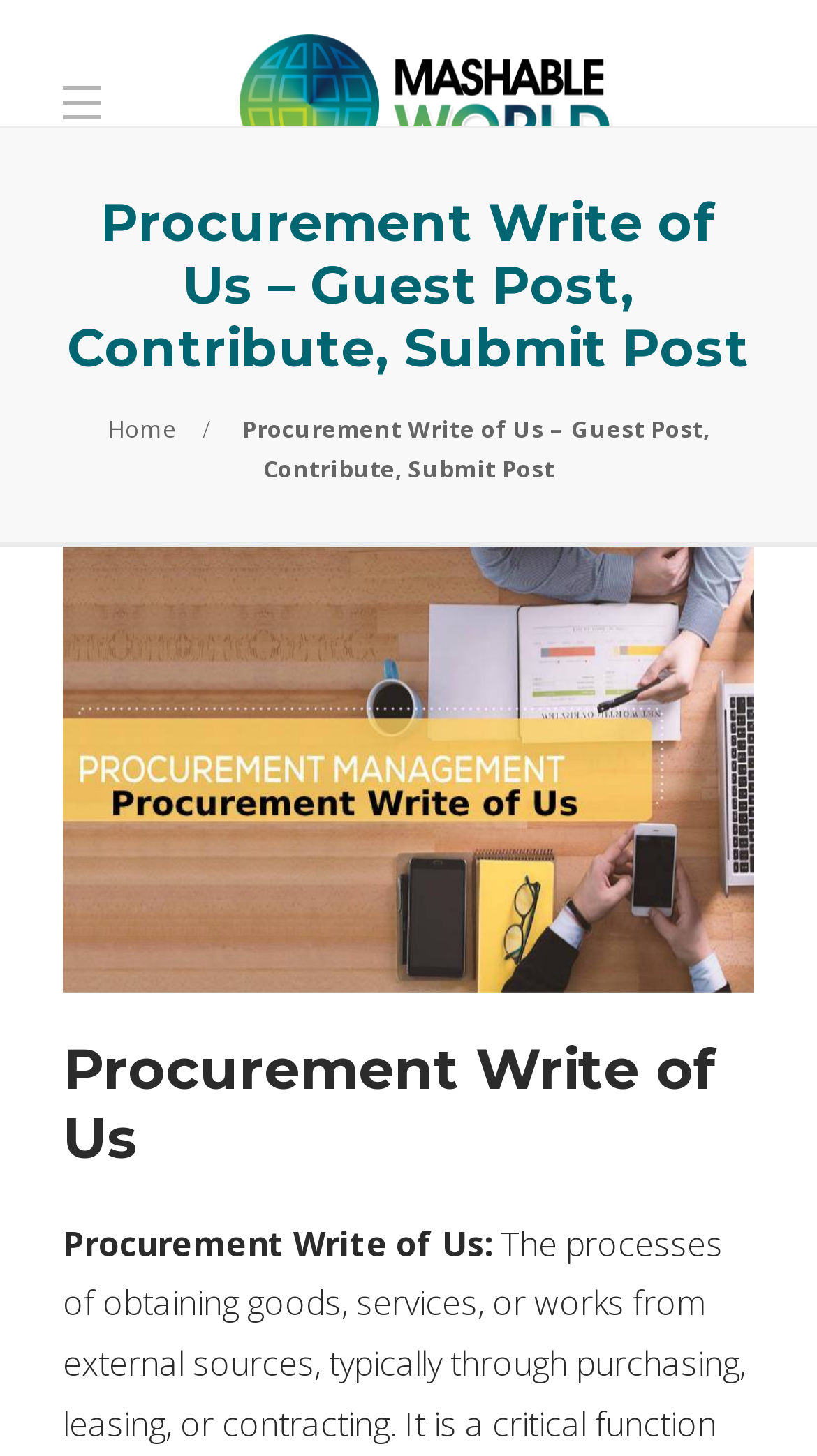Describe every aspect of the webpage comprehensively.

The webpage is about contributing to Mashable World, specifically for procurement-related content. At the top, there is a logo of Mashable World, which is an image with a link to the website. Below the logo, there is a heading that reads "Procurement Write of Us – Guest Post, Contribute, Submit Post", which is the title of the webpage.

On the left side of the page, there is a navigation menu with a link to the "Home" page. Next to the navigation menu, there is a brief description of the webpage, which is "Procurement Write of Us – Guest Post, Contribute, Submit Post". This description is followed by a large heading that reads "Procurement Write of Us", which is accompanied by an image.

Further down the page, there is another heading that reads "Procurement Write of Us" again, and below it, there is a paragraph of text that starts with "Procurement Write of Us:". The content of this paragraph is not specified, but it likely provides more information about contributing to Mashable World for procurement-related topics.